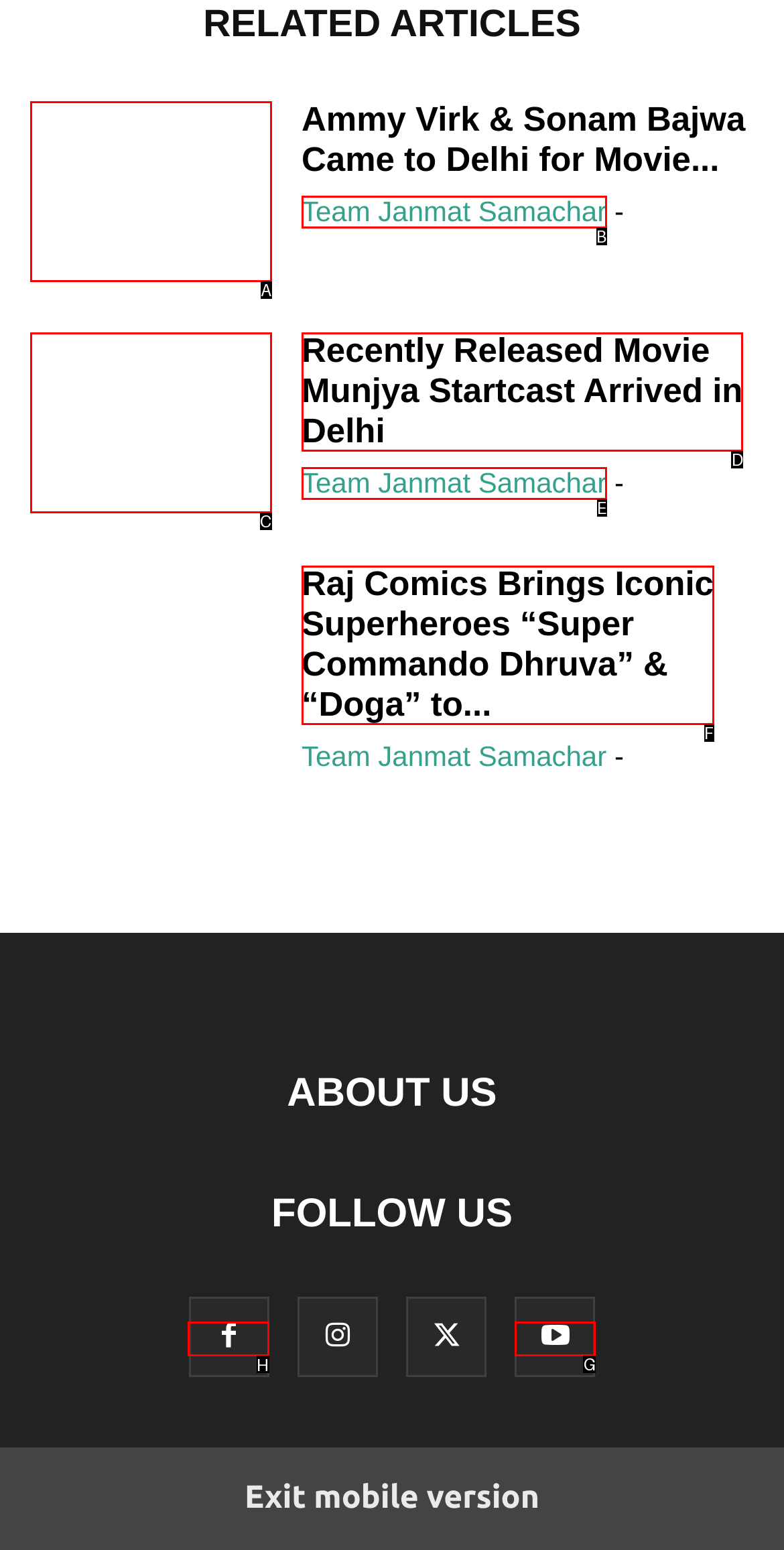Select the appropriate bounding box to fulfill the task: Follow Team Janmat Samachar on social media Respond with the corresponding letter from the choices provided.

H